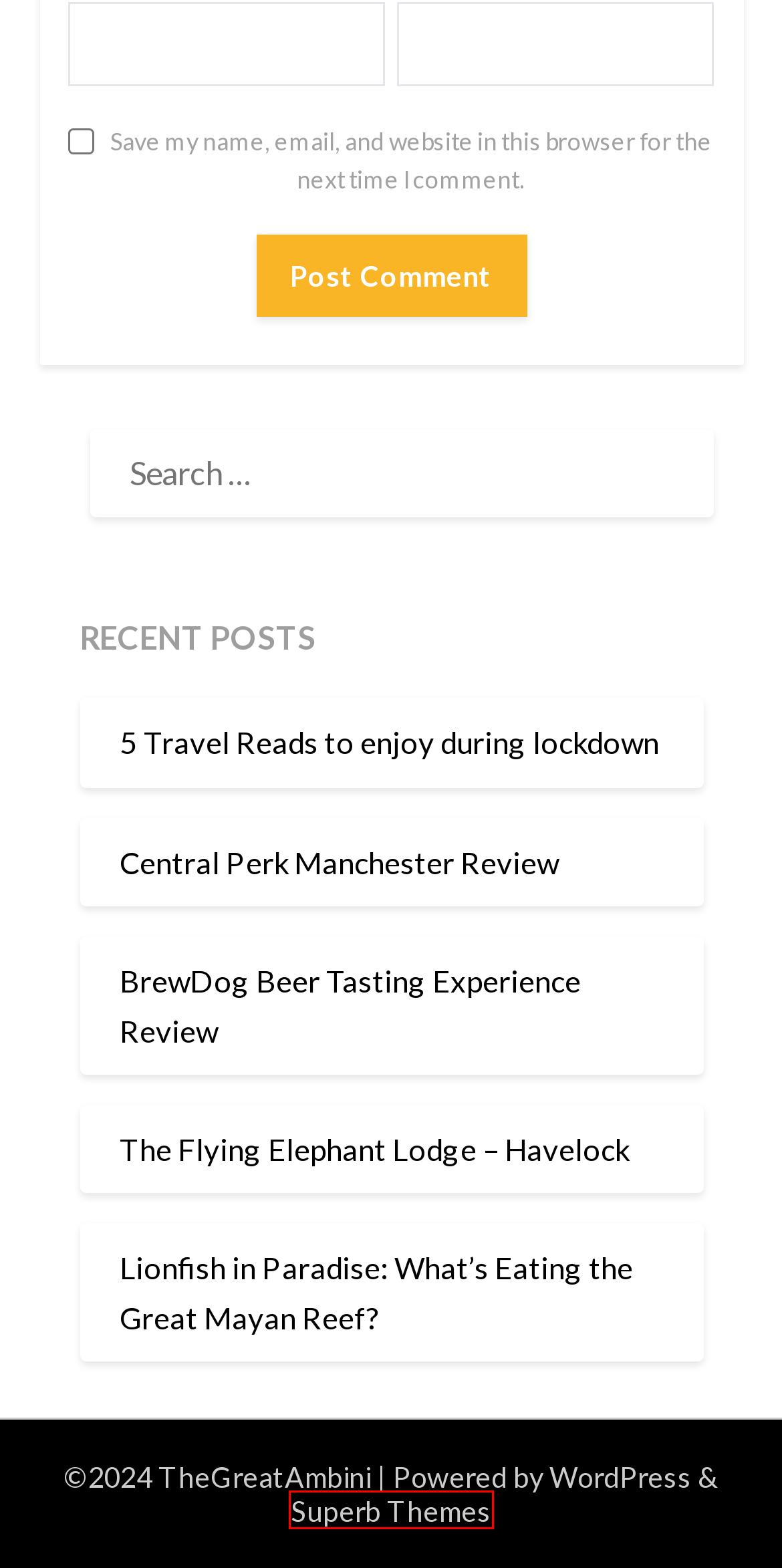You are given a screenshot of a webpage with a red rectangle bounding box around a UI element. Select the webpage description that best matches the new webpage after clicking the element in the bounding box. Here are the candidates:
A. The Flying Elephant Lodge – Havelock – TheGreatAmbini
B. BrewDog Beer Tasting Experience Review – TheGreatAmbini
C. SuperbThemes | The Most User-Friendly & SEO Optimized Themes
D. Lionfish in Paradise: What’s Eating the Great Mayan Reef? – TheGreatAmbini
E. Central Perk Manchester Review – TheGreatAmbini
F. 5 Travel Reads to enjoy during lockdown – TheGreatAmbini
G. Blog Tool, Publishing Platform, and CMS – WordPress.org
H. TheGreatAmbini – My adventures and mishaps around the world

C